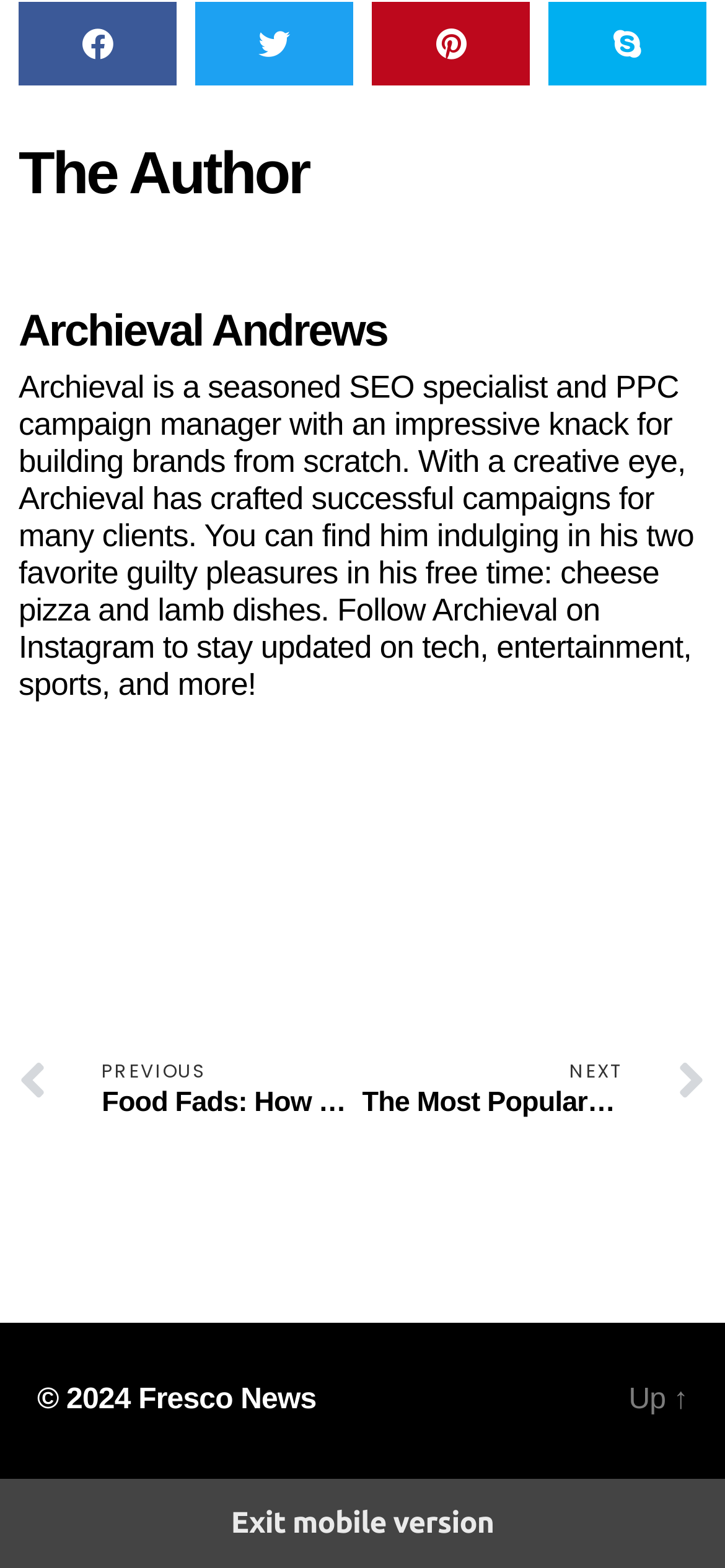Please use the details from the image to answer the following question comprehensively:
What is the author's profession?

I read the text under the heading 'Archieval Andrews' which describes the author's profession as a seasoned SEO specialist and PPC campaign manager.